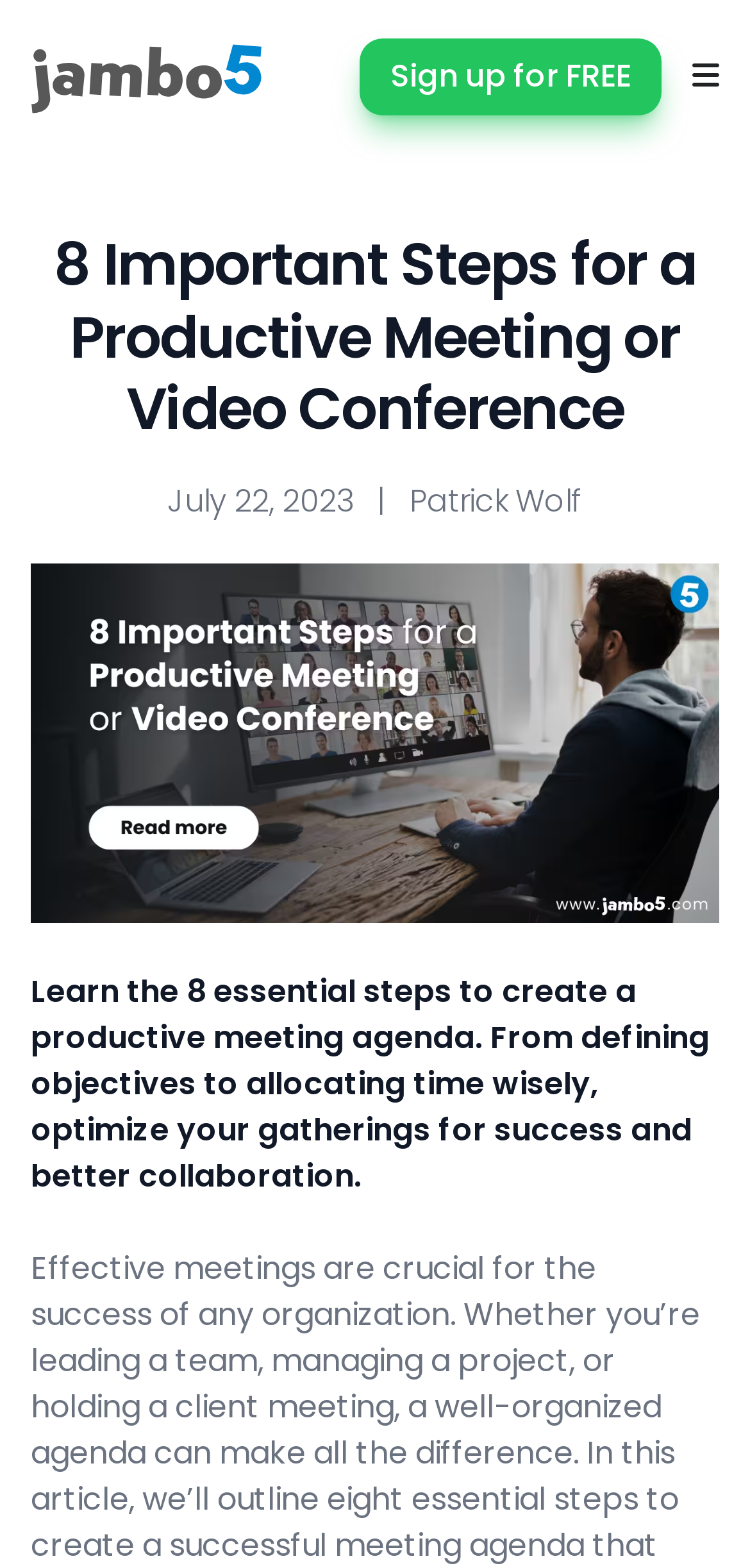What is the date of the article?
Give a one-word or short phrase answer based on the image.

July 22, 2023